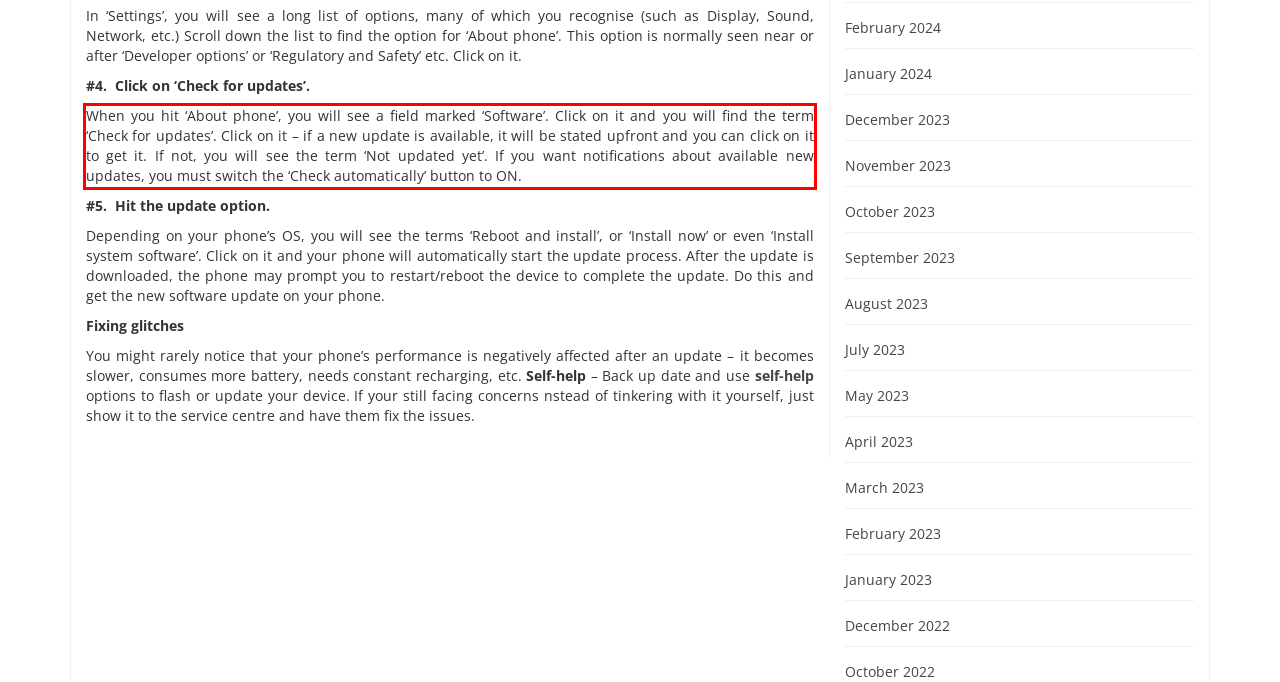Identify the text inside the red bounding box on the provided webpage screenshot by performing OCR.

When you hit ‘About phone’, you will see a field marked ‘Software’. Click on it and you will find the term ‘Check for updates’. Click on it – if a new update is available, it will be stated upfront and you can click on it to get it. If not, you will see the term ‘Not updated yet’. If you want notifications about available new updates, you must switch the ‘Check automatically’ button to ON.